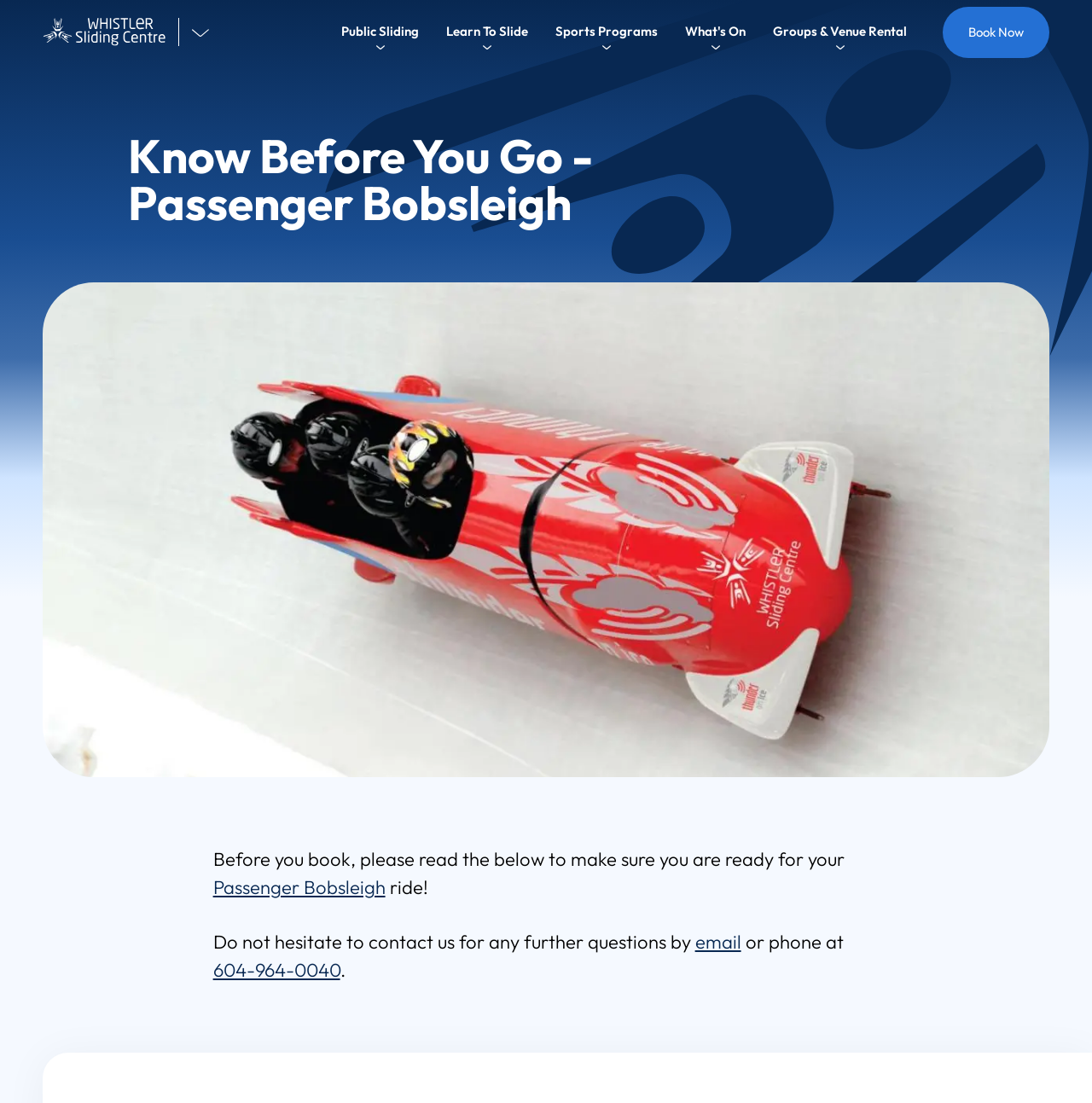Identify the bounding box coordinates of the region that should be clicked to execute the following instruction: "Click Passenger Bobsleigh link".

[0.195, 0.794, 0.353, 0.815]